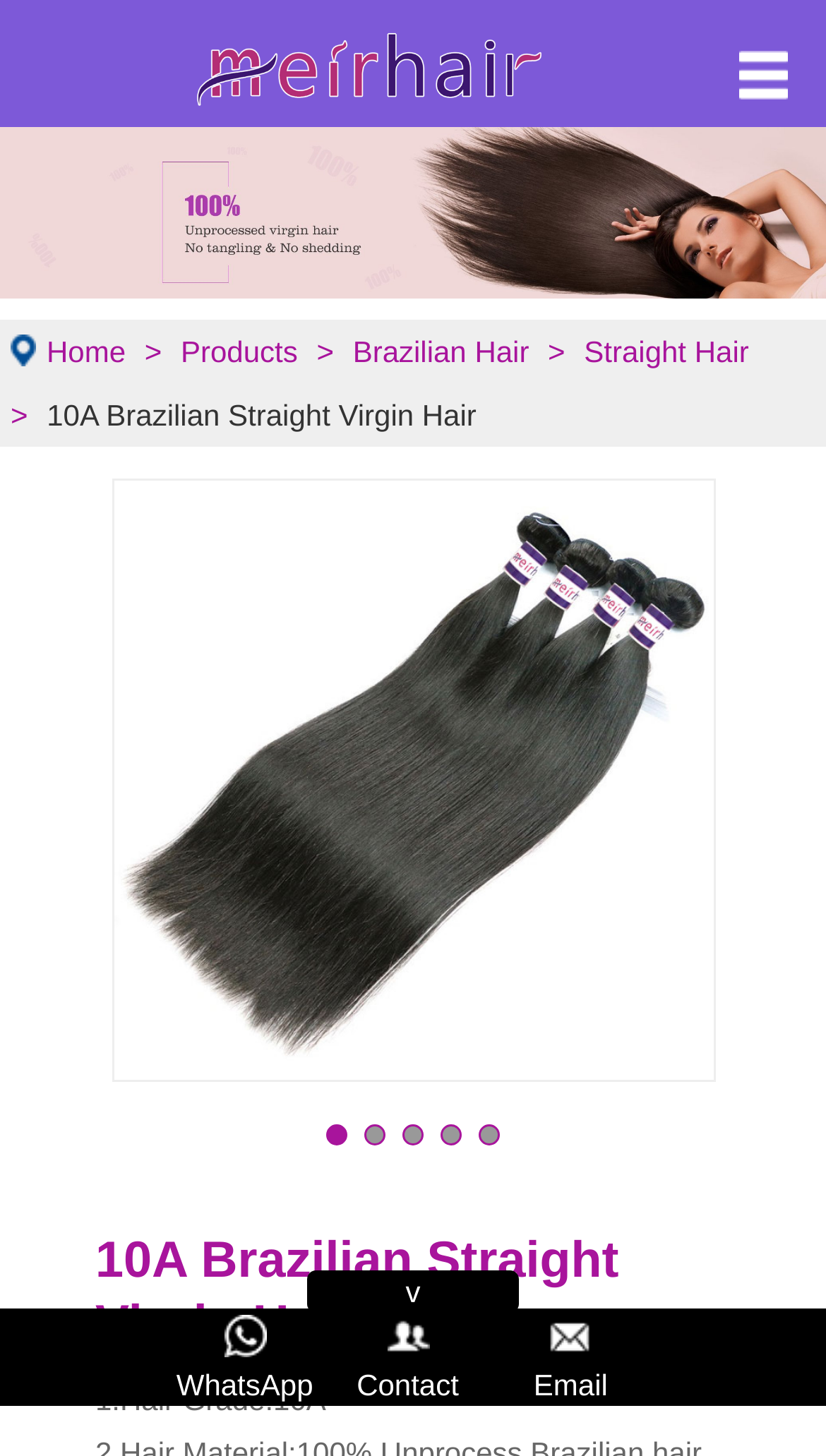Please determine the heading text of this webpage.

10A Brazilian Straight Virgin Hair